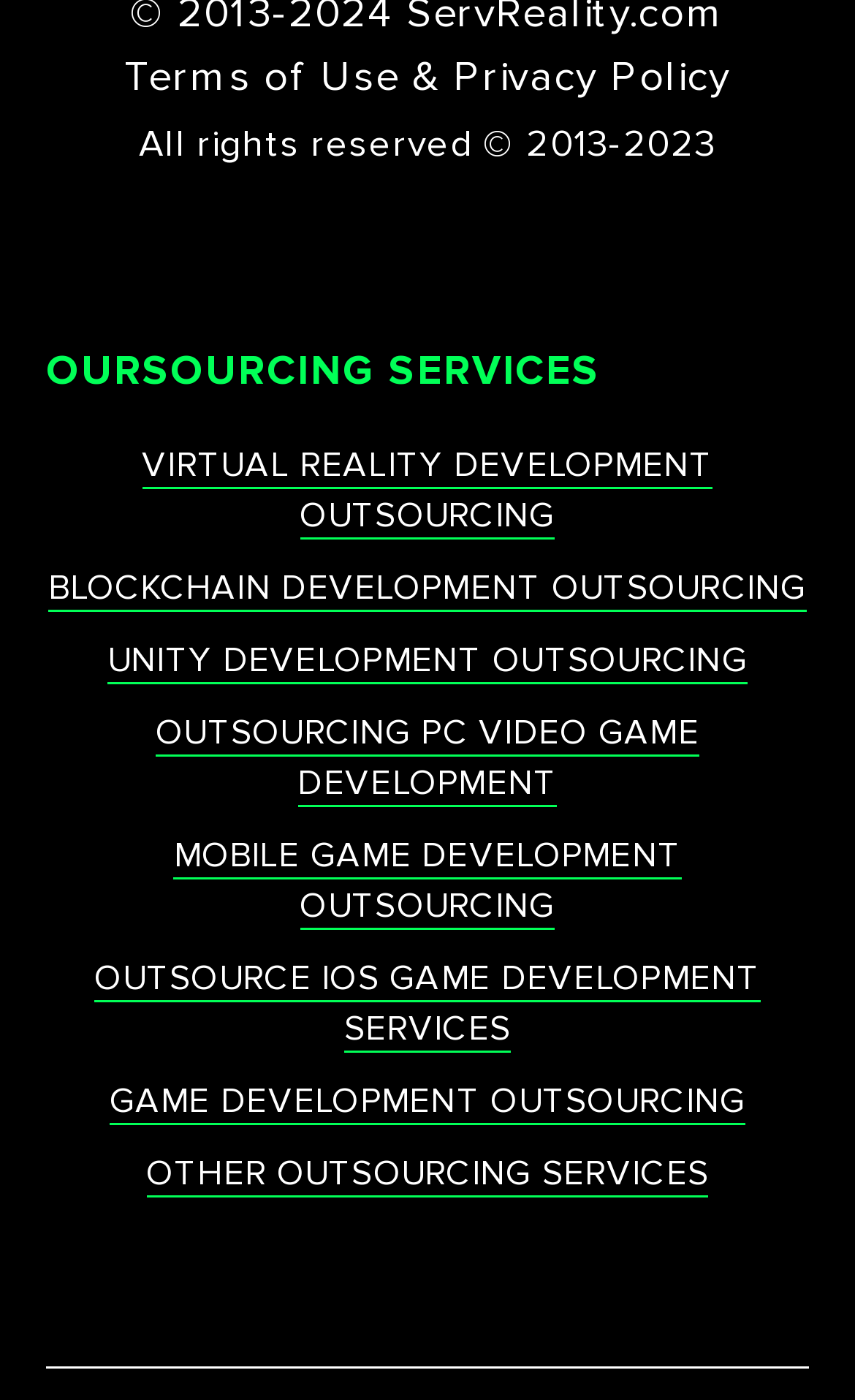What is the main category of services?
Please describe in detail the information shown in the image to answer the question.

Although the webpage offers various outsourcing services, the majority of the links and text suggest that game development is the main category of services, including PC video game development, mobile game development, and iOS game development.